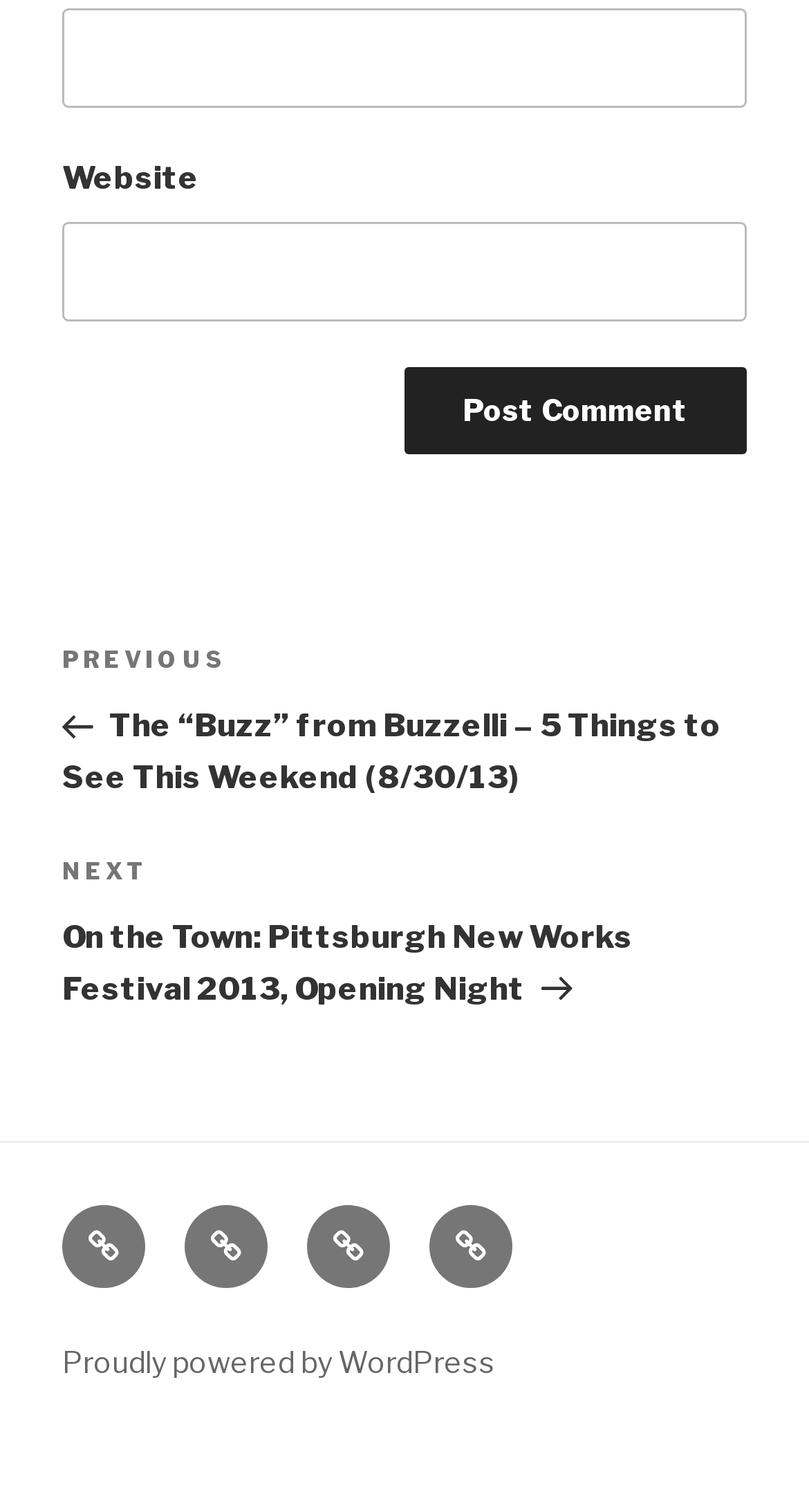Use a single word or phrase to answer this question: 
How many social links are in the footer?

4